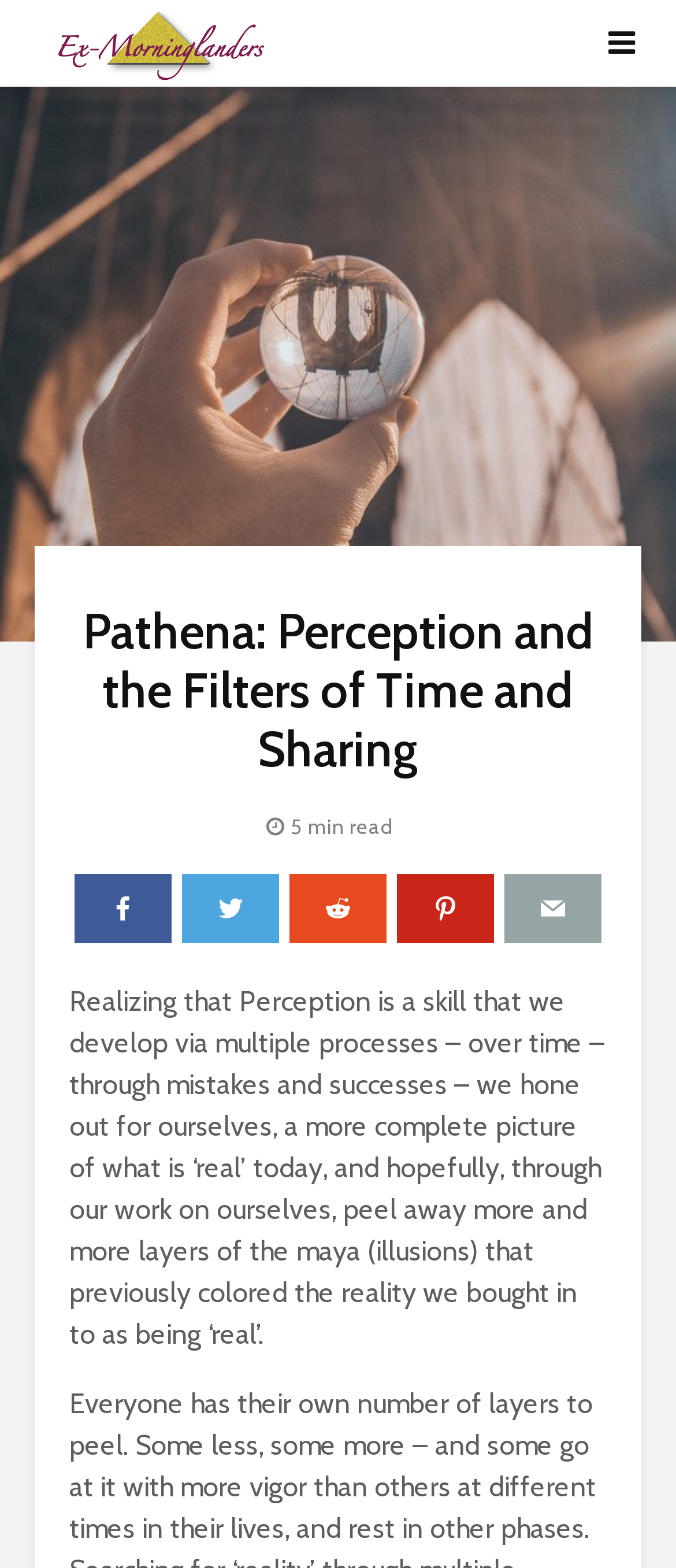What is the title or heading displayed on the webpage?

Pathena: Perception and the Filters of Time and Sharing